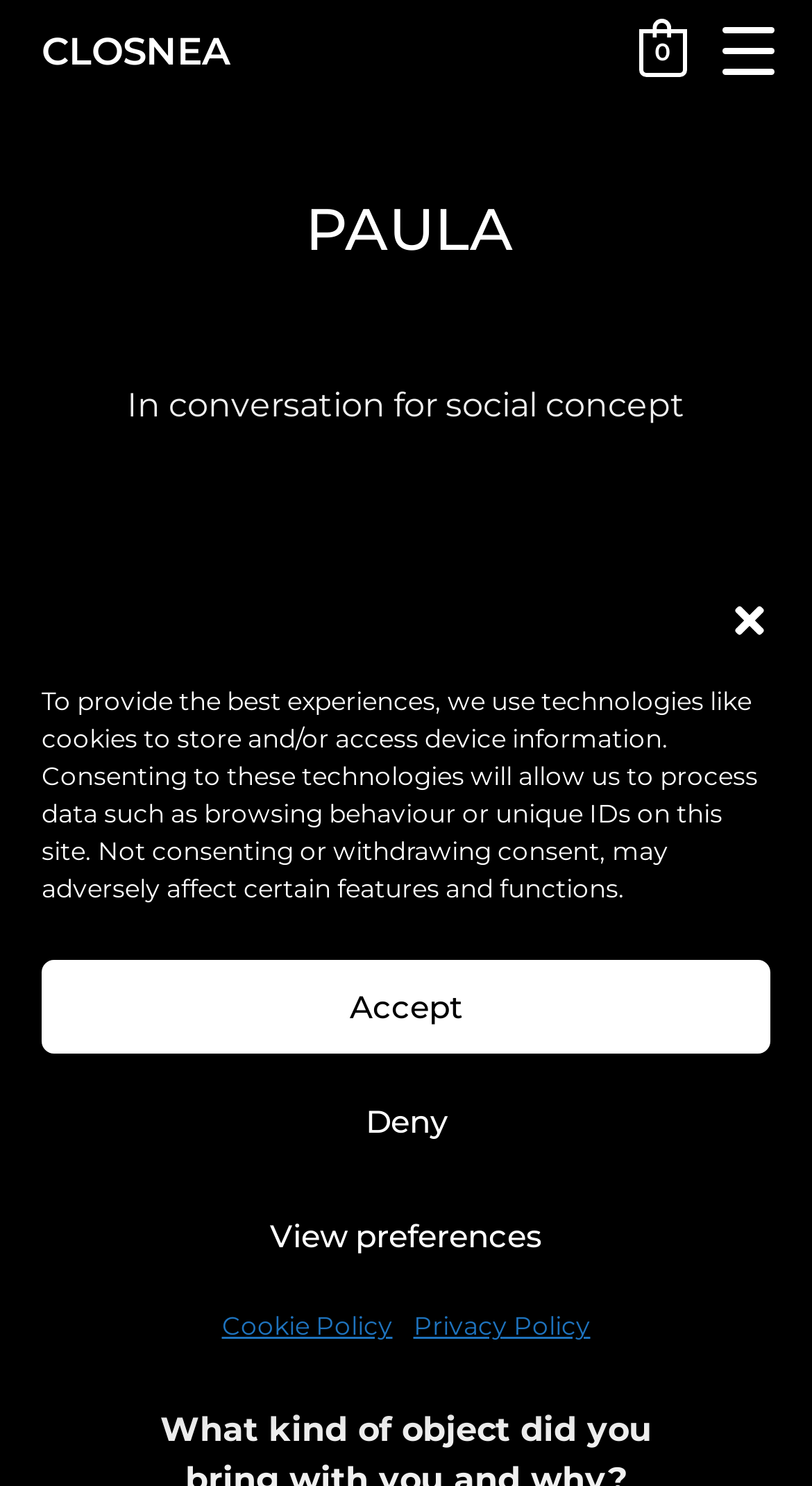Give a one-word or one-phrase response to the question: 
Where did Paula grow up?

Thurgau, Frauenfeld